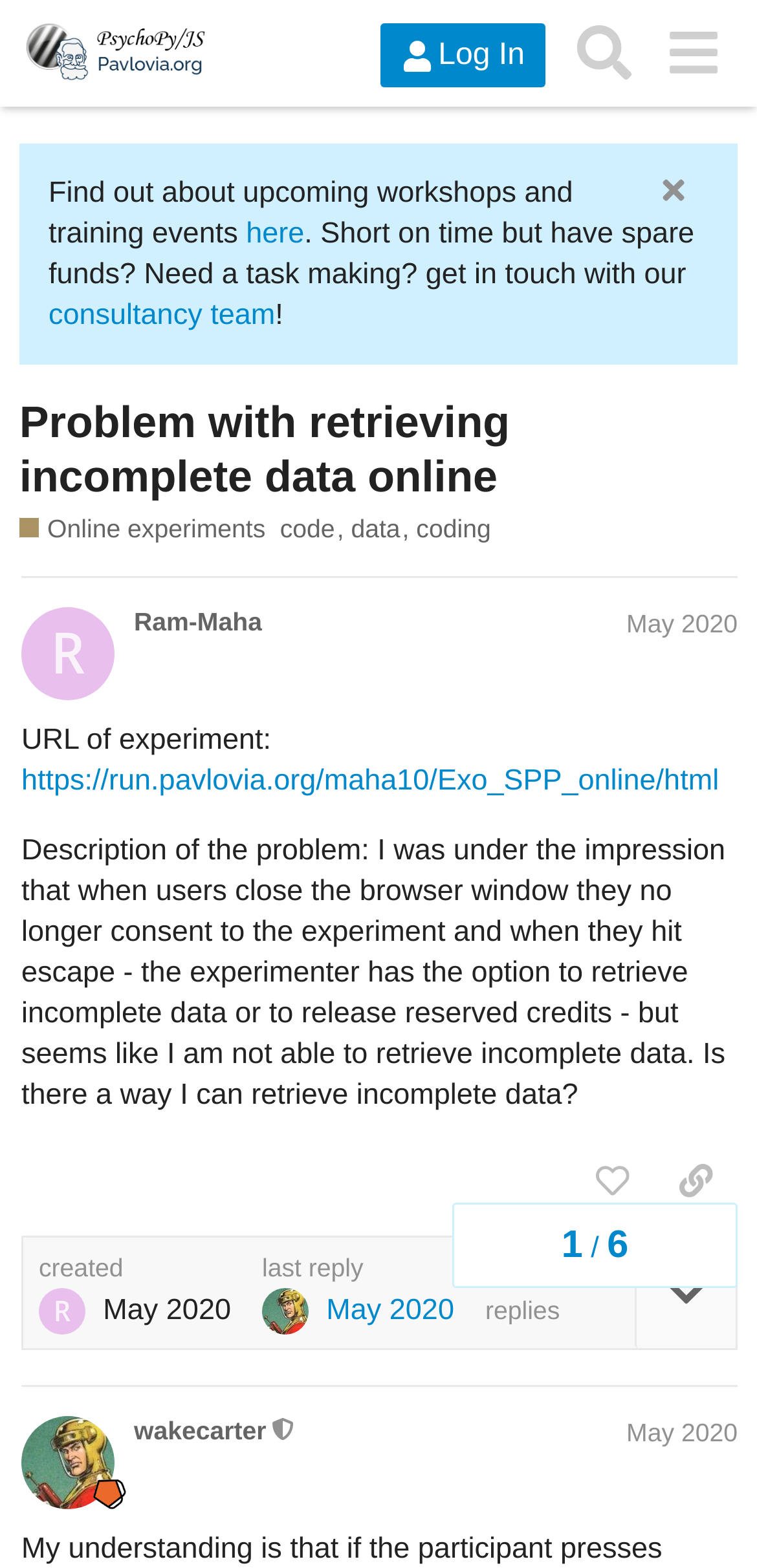How many replies are there to the post?
Ensure your answer is thorough and detailed.

The number of replies can be found at the bottom of the post, where it says '5 replies'.